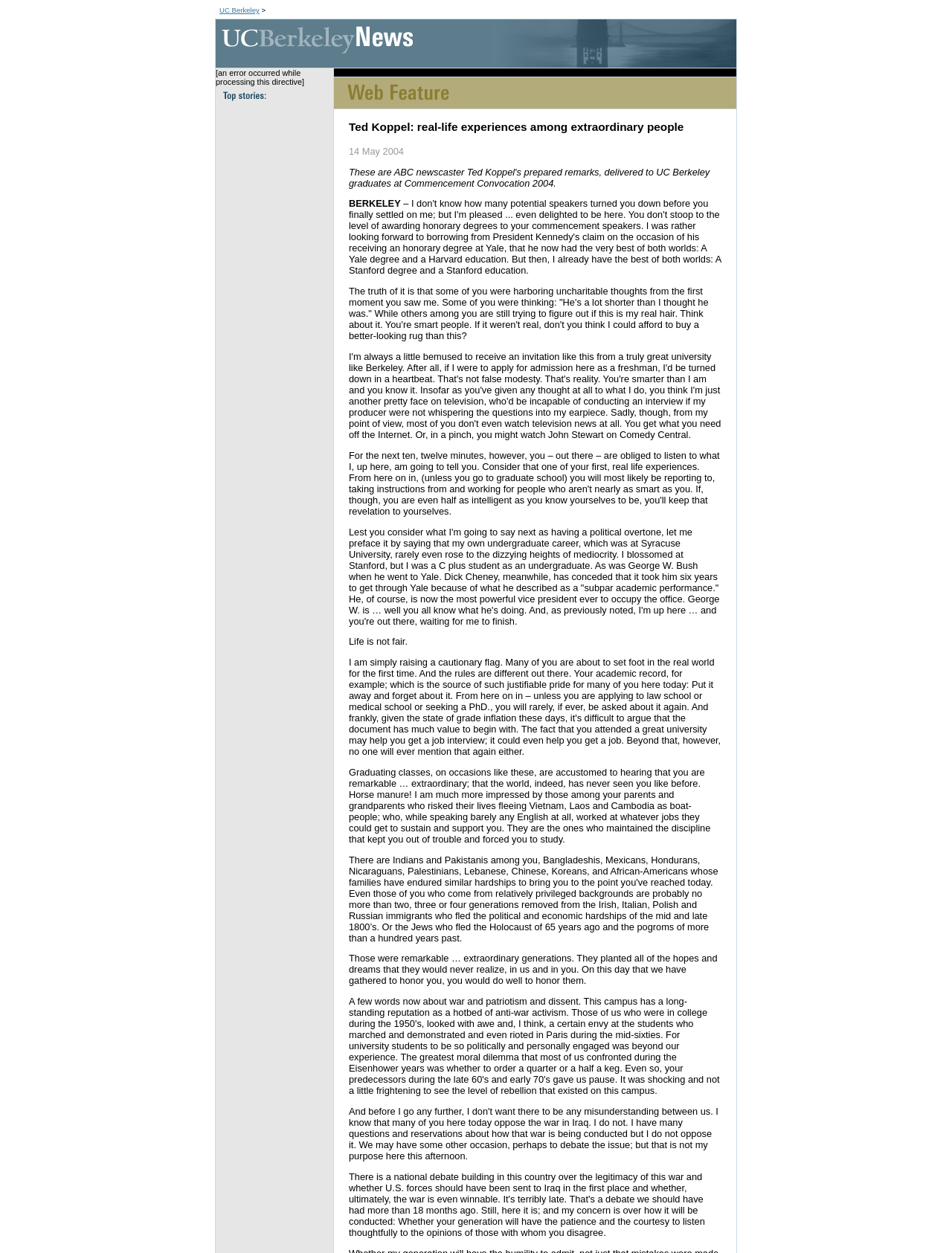Respond with a single word or phrase:
What is the width of the image with the text 'UC Berkeley News'?

0.546